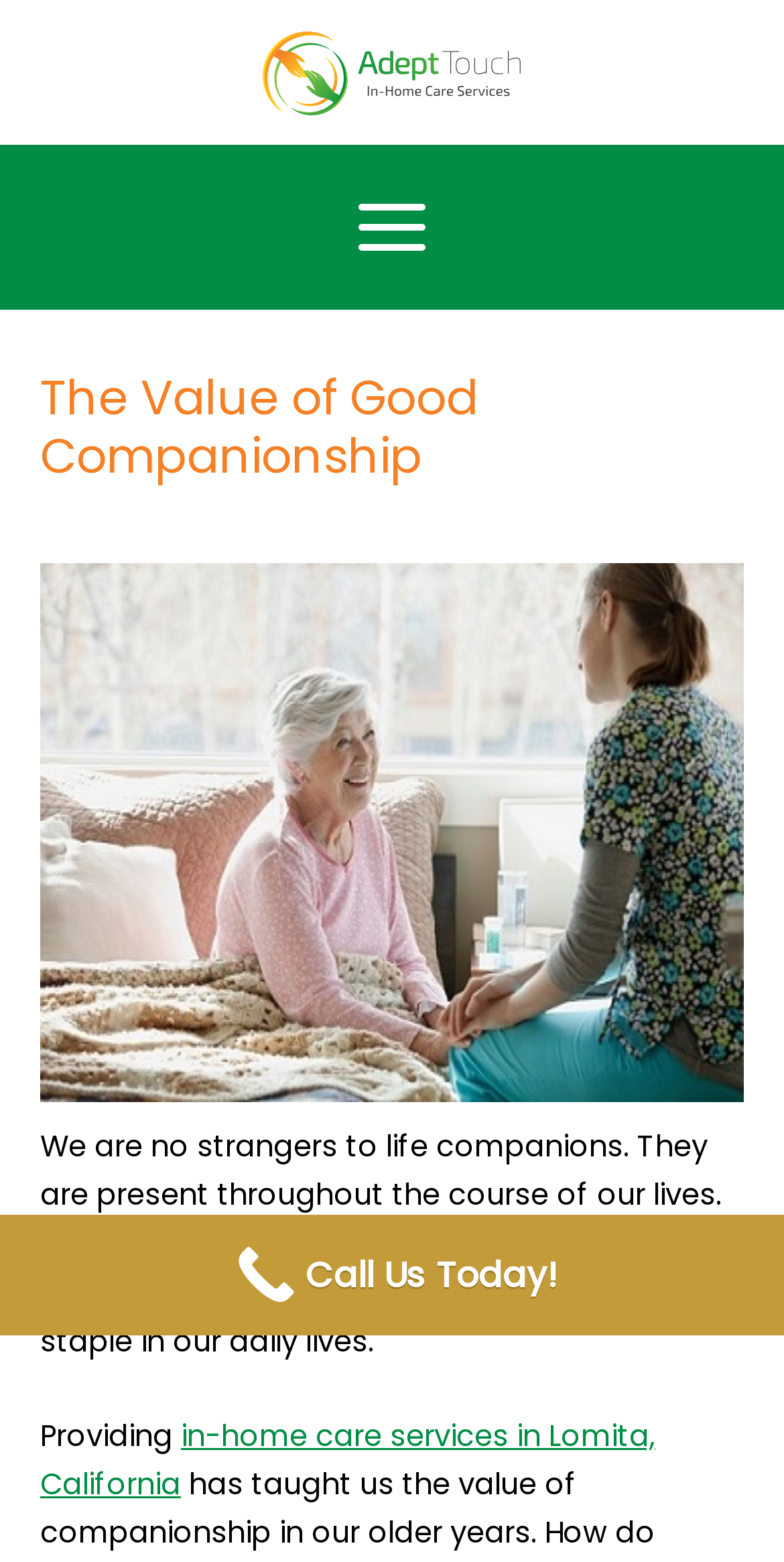Identify the bounding box coordinates for the UI element described as: "alt="Adept Touch In-Home Care Services"".

[0.333, 0.032, 0.667, 0.058]